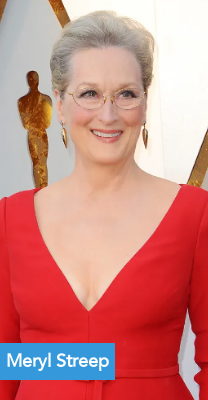Give a one-word or one-phrase response to the question: 
What is behind Meryl Streep?

Oscar statue